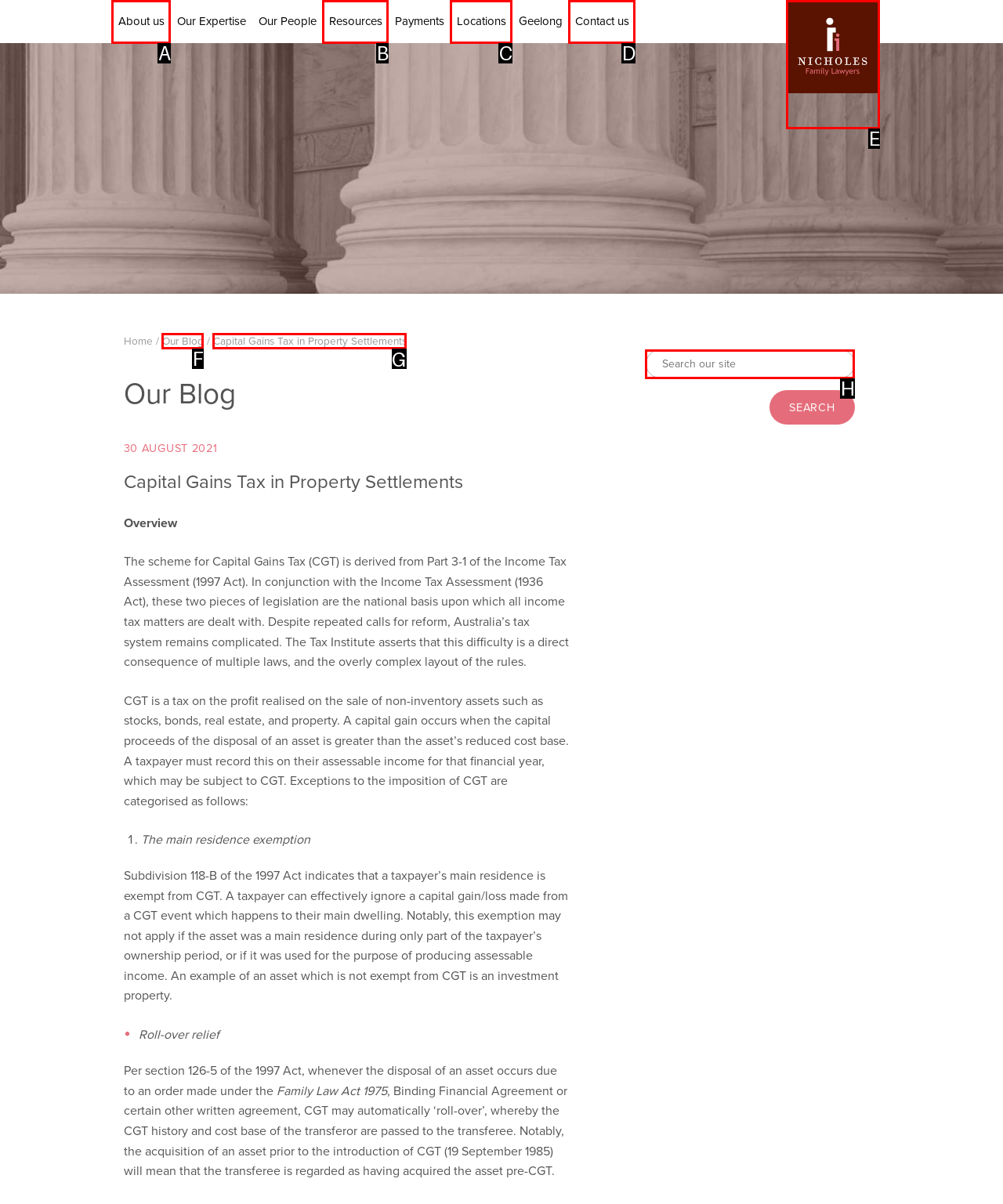Determine which HTML element I should select to execute the task: Read more about Capital Gains Tax in Property Settlements
Reply with the corresponding option's letter from the given choices directly.

G